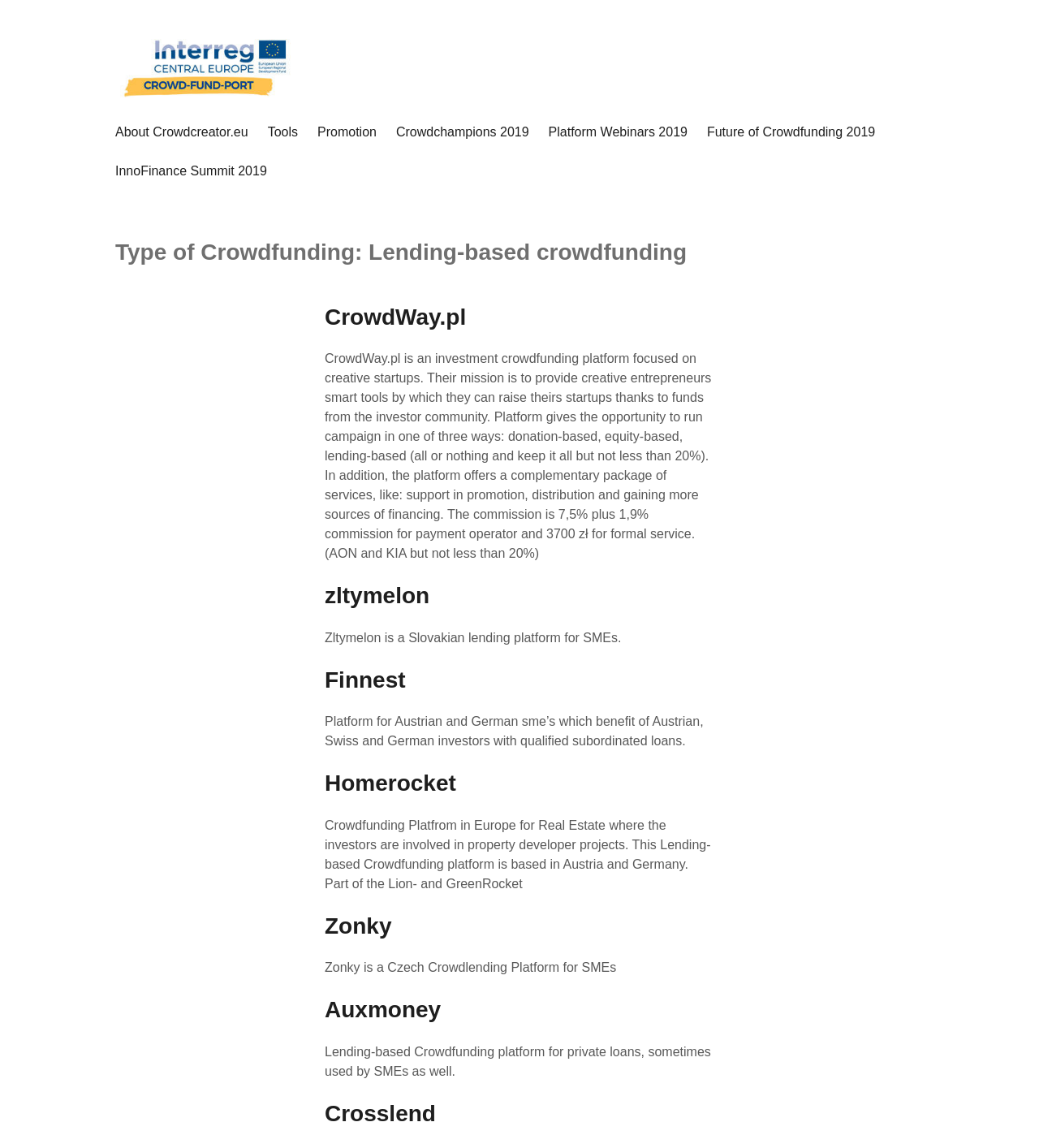Identify the bounding box for the UI element described as: "Crosslend". Ensure the coordinates are four float numbers between 0 and 1, formatted as [left, top, right, bottom].

[0.312, 0.959, 0.419, 0.981]